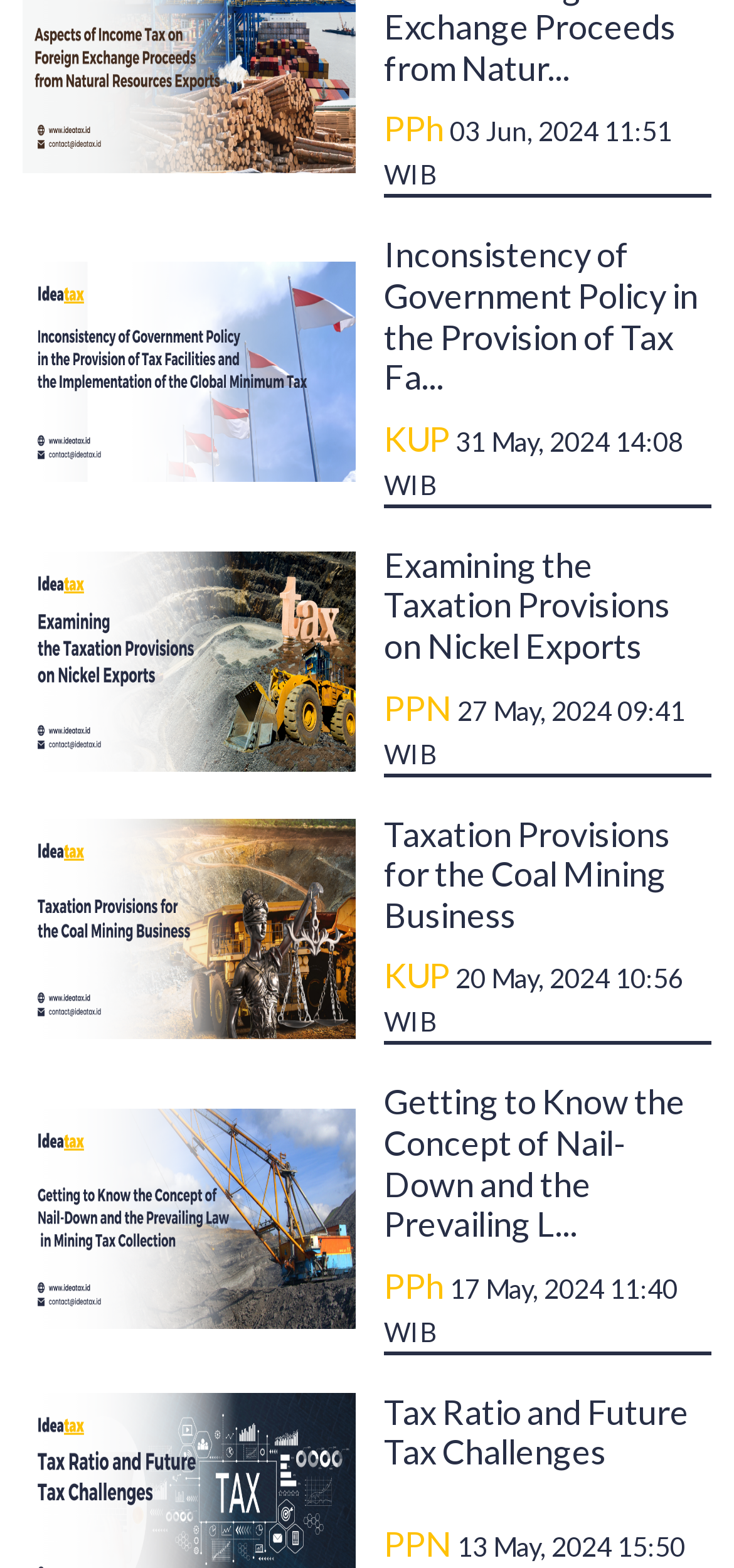Please identify the bounding box coordinates of the clickable area that will fulfill the following instruction: "View the article about Inconsistency of Government Policy in the Provision of Tax Facilities and the Implementation of Global Minimum Tax". The coordinates should be in the format of four float numbers between 0 and 1, i.e., [left, top, right, bottom].

[0.523, 0.151, 0.969, 0.254]